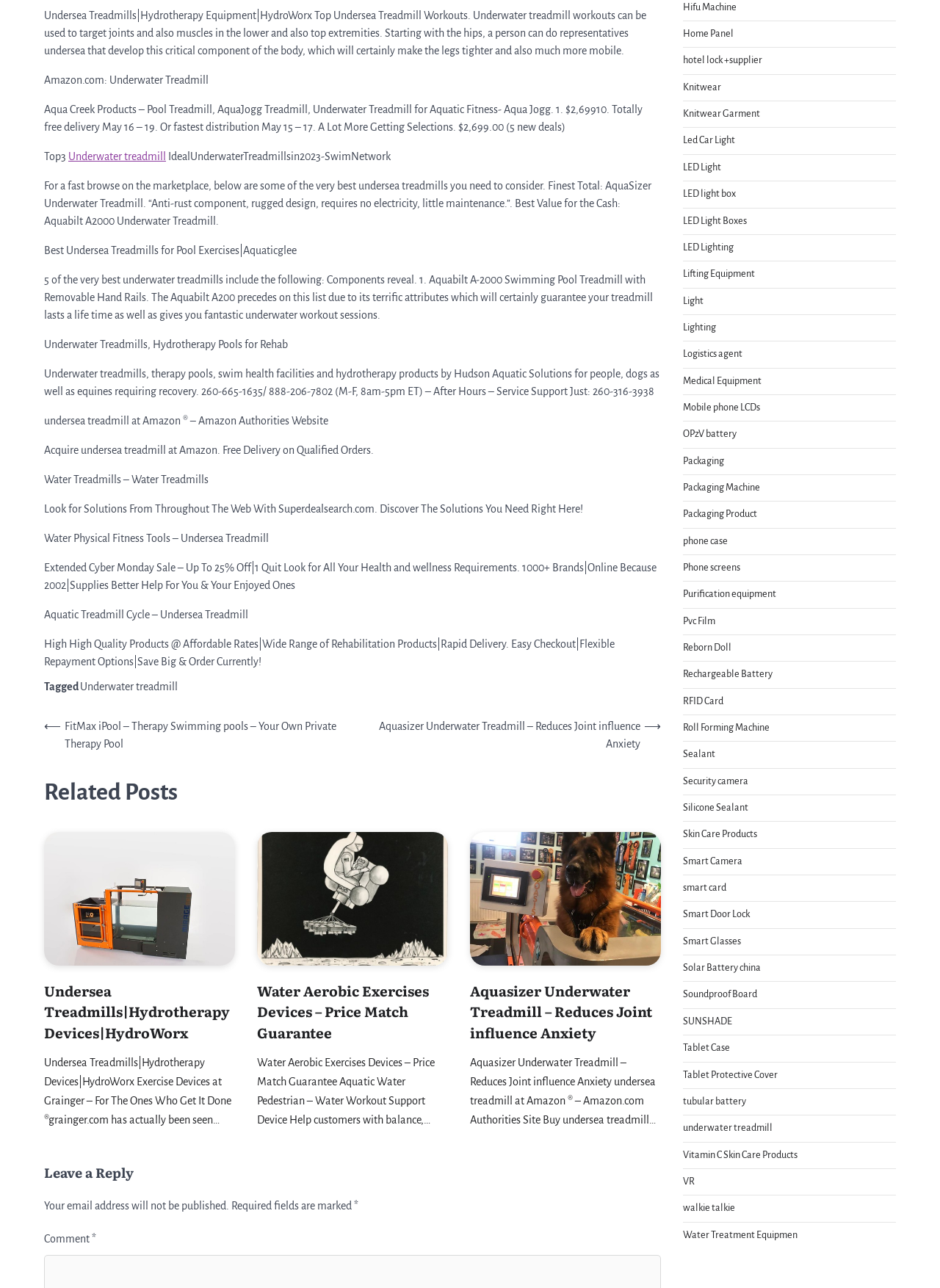Specify the bounding box coordinates of the area to click in order to execute this command: 'Check the price of 'Aqua Creek Products – Pool Treadmill, AquaJogg Treadmill, Underwater Treadmill for Aquatic Fitness- Aqua Jogg''. The coordinates should consist of four float numbers ranging from 0 to 1, and should be formatted as [left, top, right, bottom].

[0.047, 0.08, 0.684, 0.103]